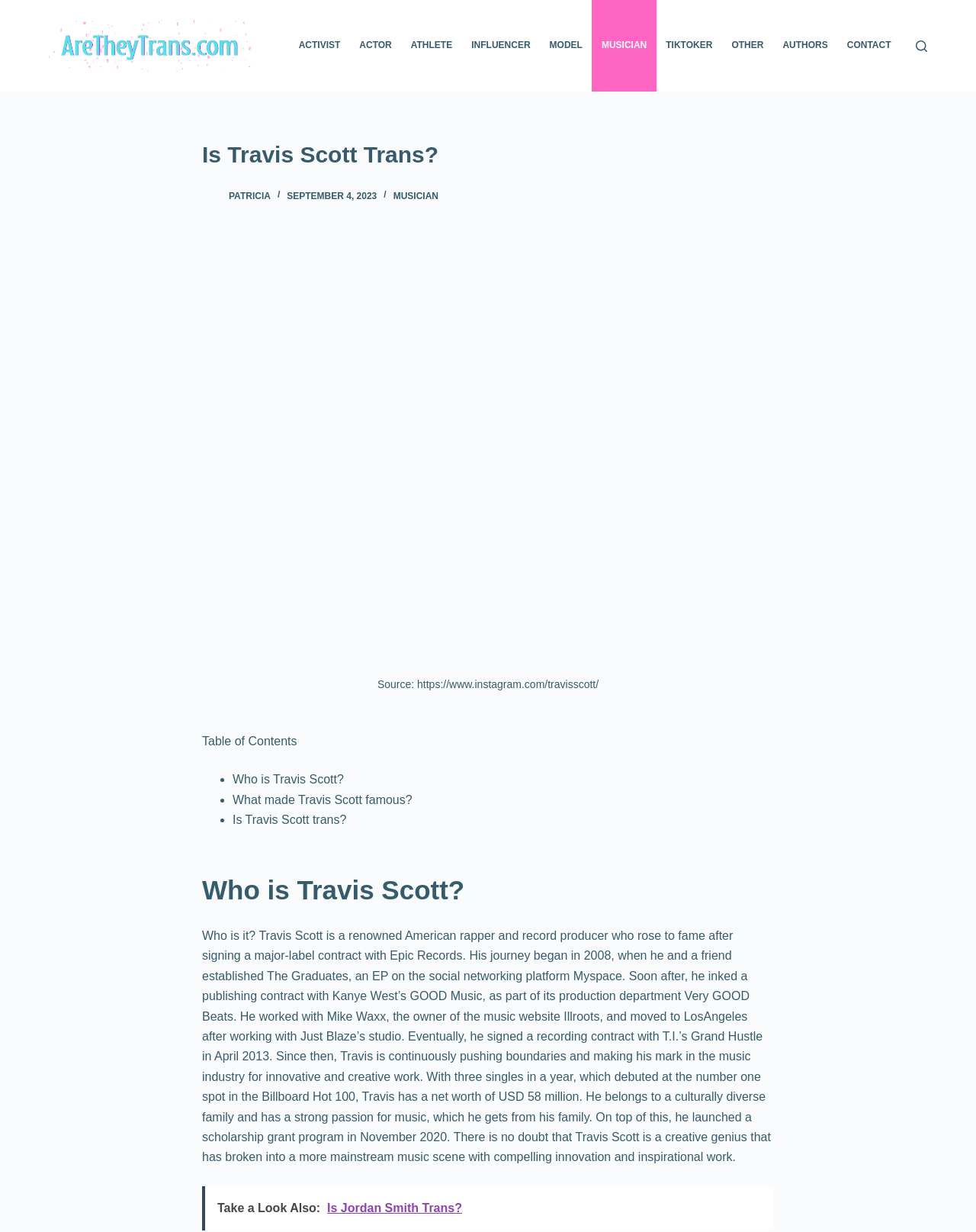Please identify the bounding box coordinates of the element I need to click to follow this instruction: "Click on the 'MUSICIAN' link".

[0.403, 0.155, 0.449, 0.163]